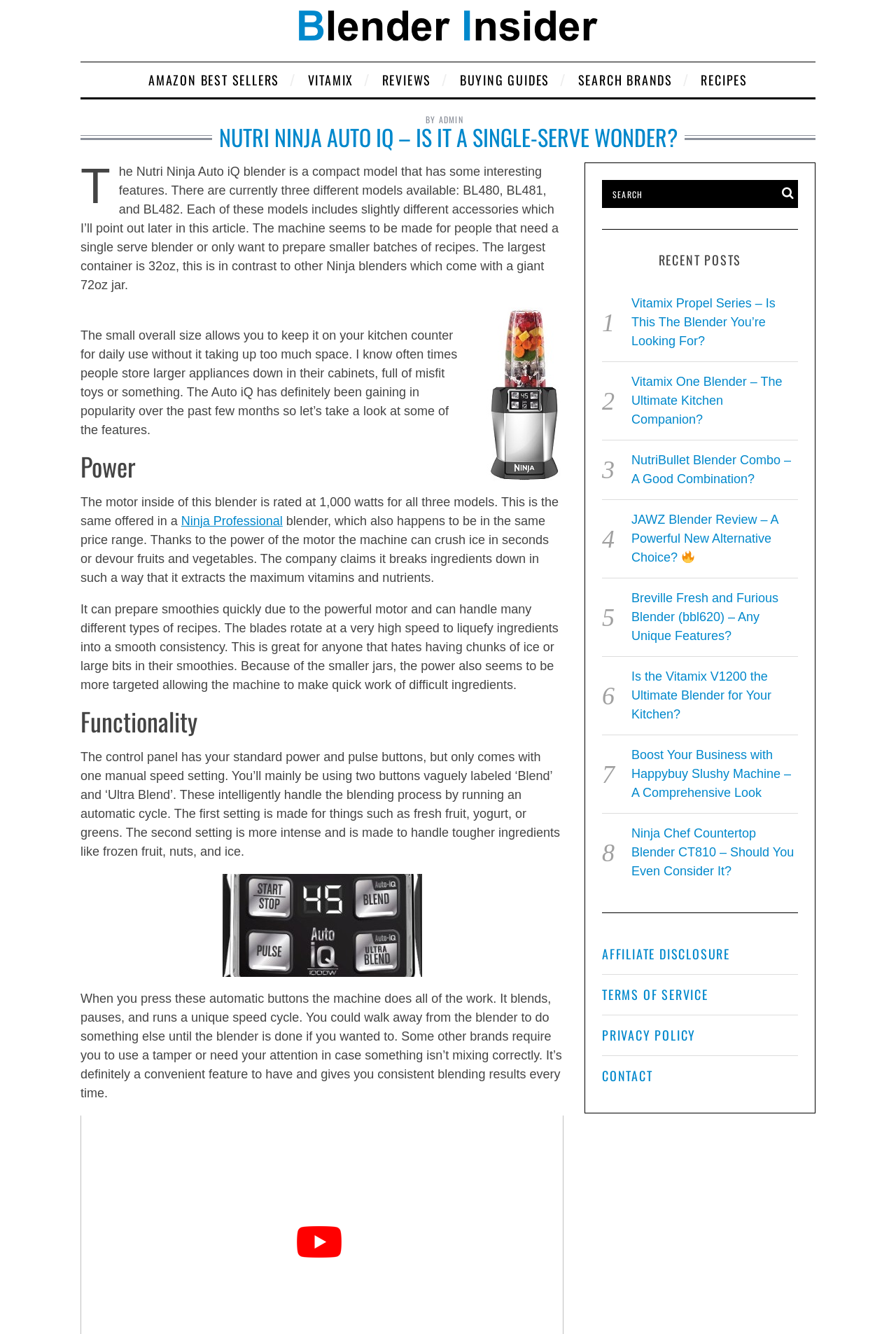Determine the bounding box coordinates of the clickable region to execute the instruction: "Go to Lisbon". The coordinates should be four float numbers between 0 and 1, denoted as [left, top, right, bottom].

None